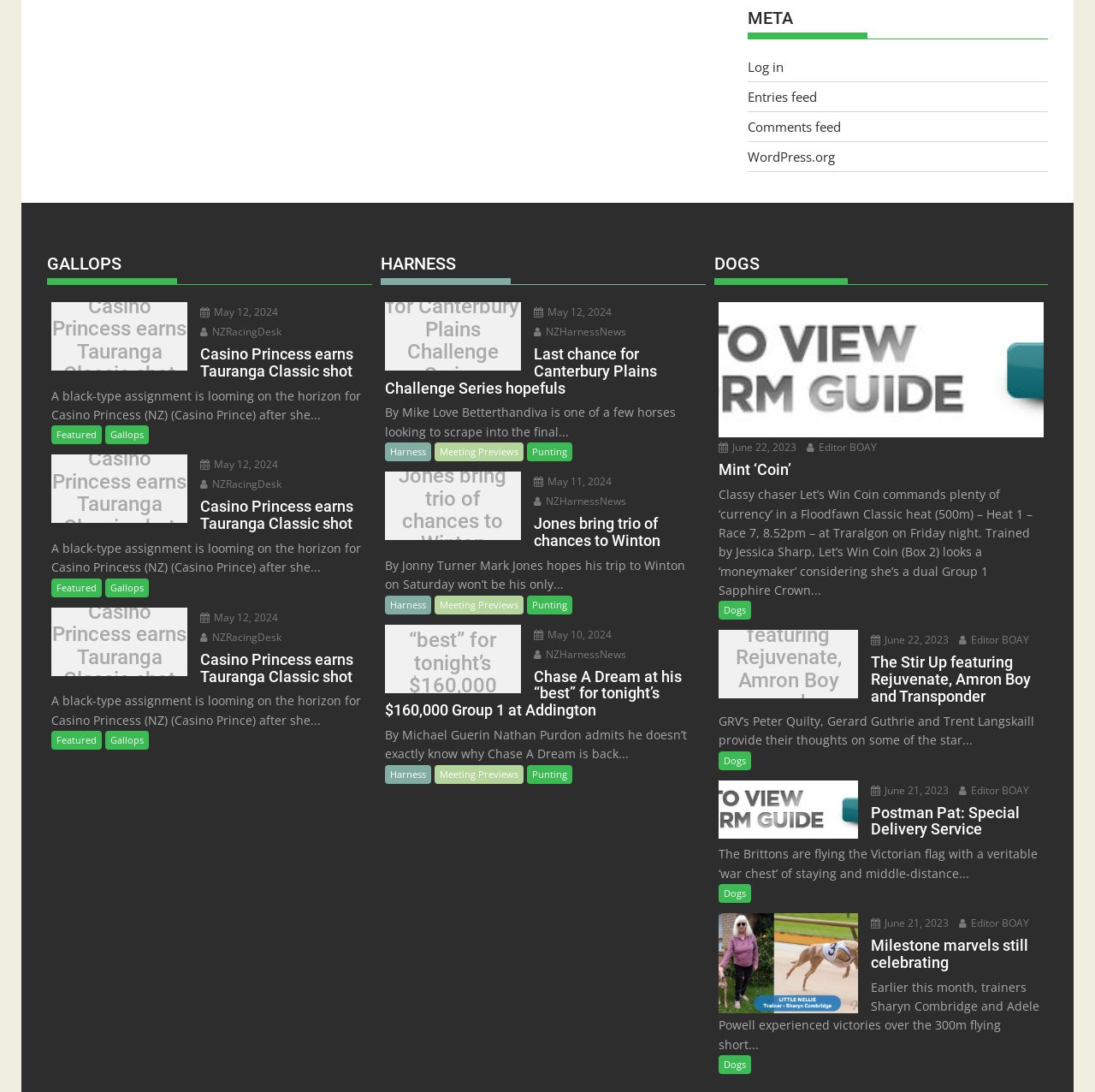How many types of racing are mentioned on this webpage?
Examine the image and give a concise answer in one word or a short phrase.

3